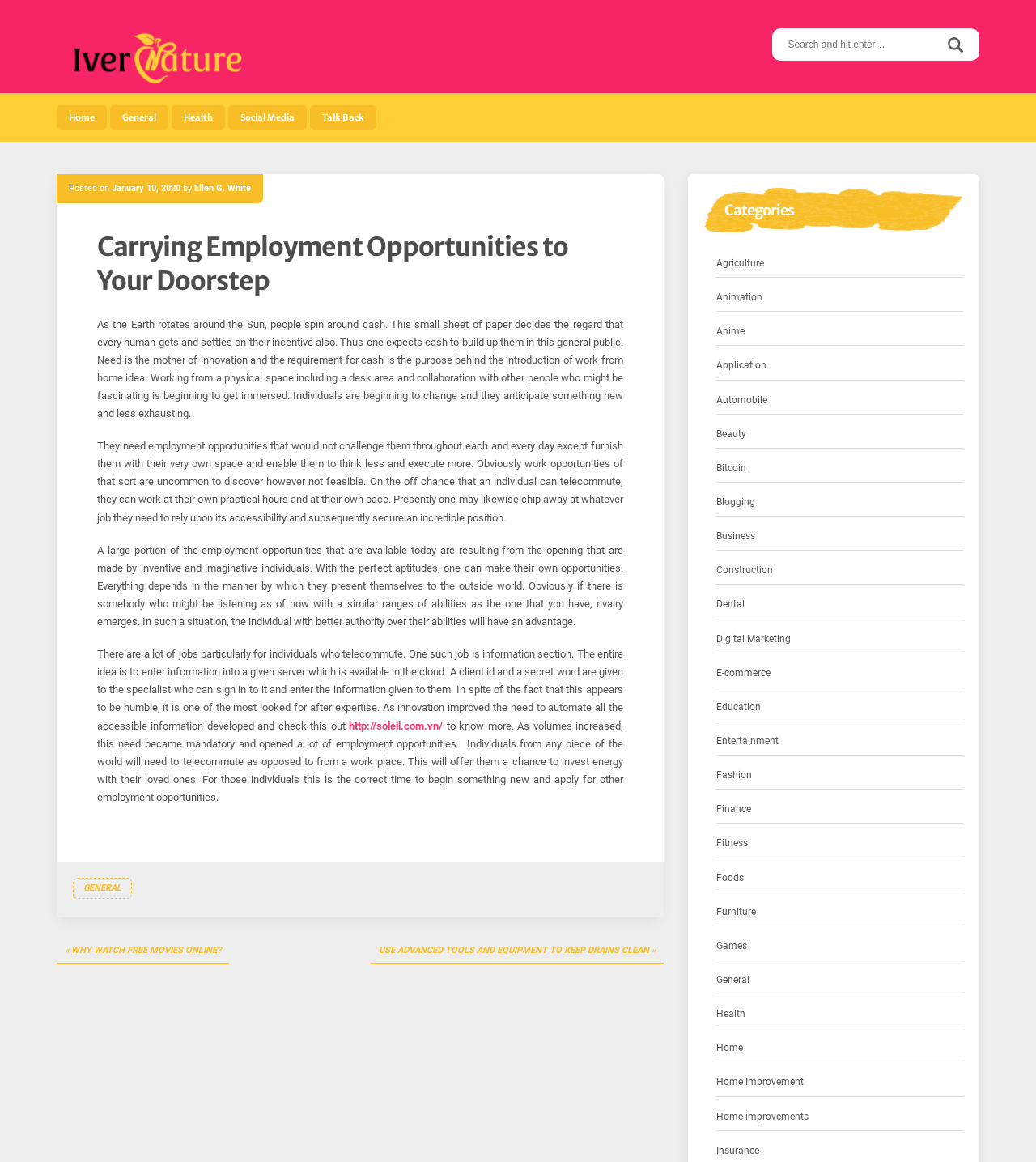Pinpoint the bounding box coordinates of the element that must be clicked to accomplish the following instruction: "Visit the link to know more about data entry jobs". The coordinates should be in the format of four float numbers between 0 and 1, i.e., [left, top, right, bottom].

[0.337, 0.619, 0.428, 0.63]